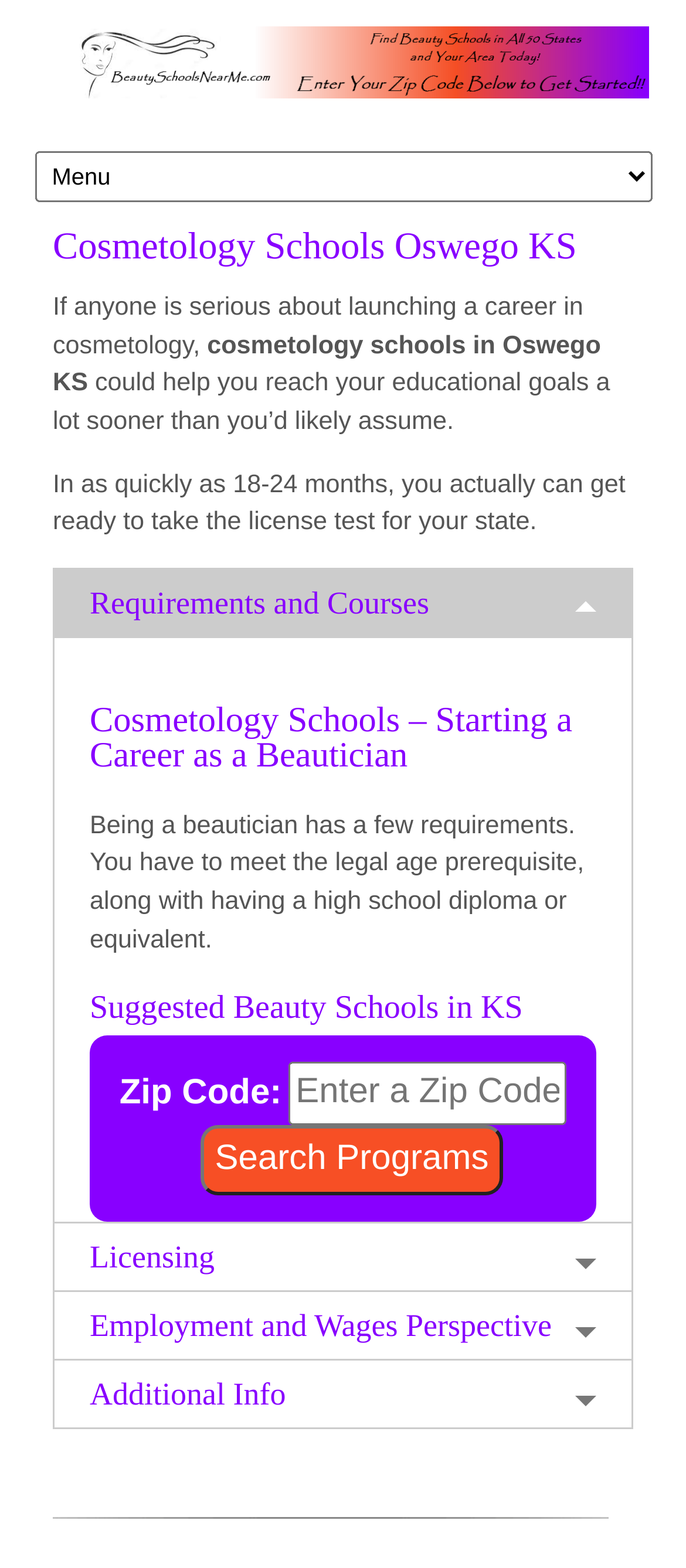Generate the text content of the main headline of the webpage.

Cosmetology Schools Oswego KS